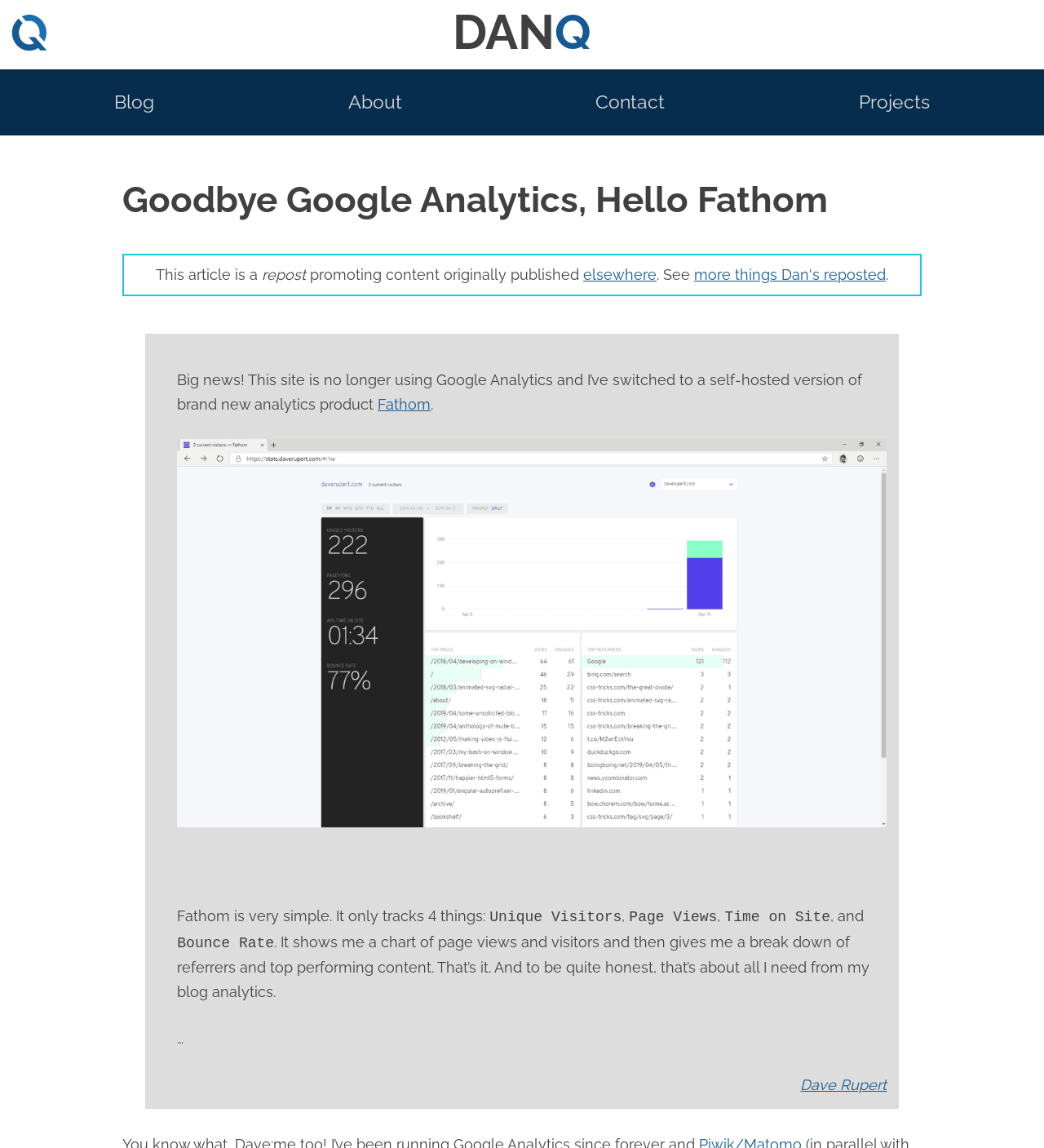What is the name of the original author of the content?
Based on the screenshot, provide a one-word or short-phrase response.

Dave Rupert